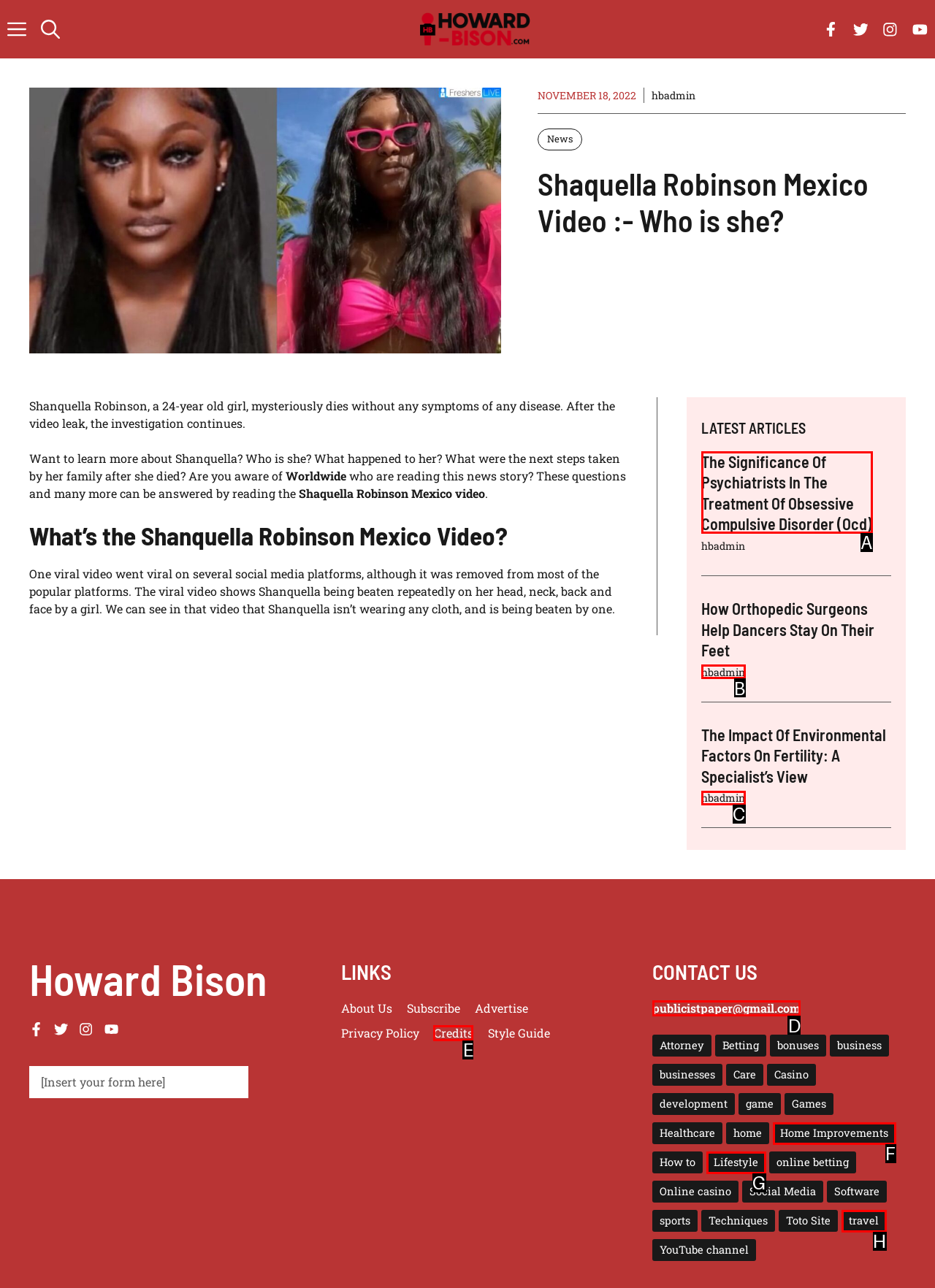Please indicate which option's letter corresponds to the task: Contact us via email by examining the highlighted elements in the screenshot.

D